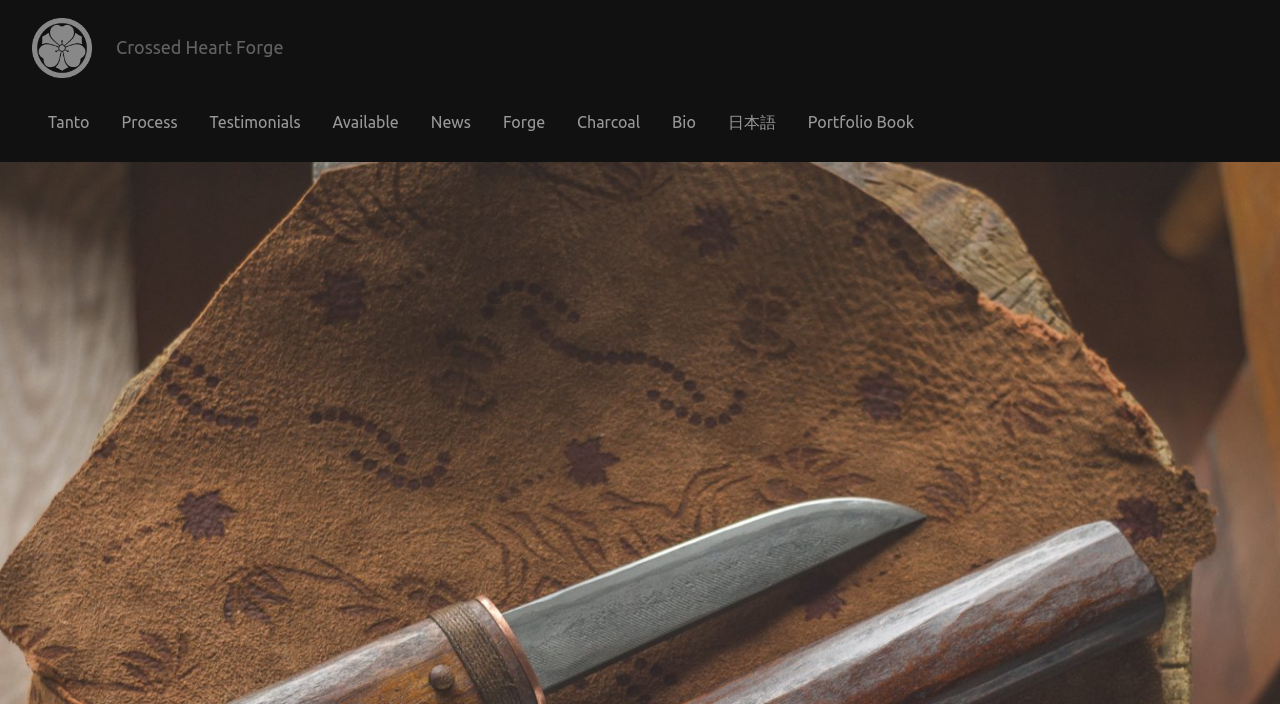Pinpoint the bounding box coordinates of the element that must be clicked to accomplish the following instruction: "visit Forge page". The coordinates should be in the format of four float numbers between 0 and 1, i.e., [left, top, right, bottom].

[0.38, 0.145, 0.438, 0.204]